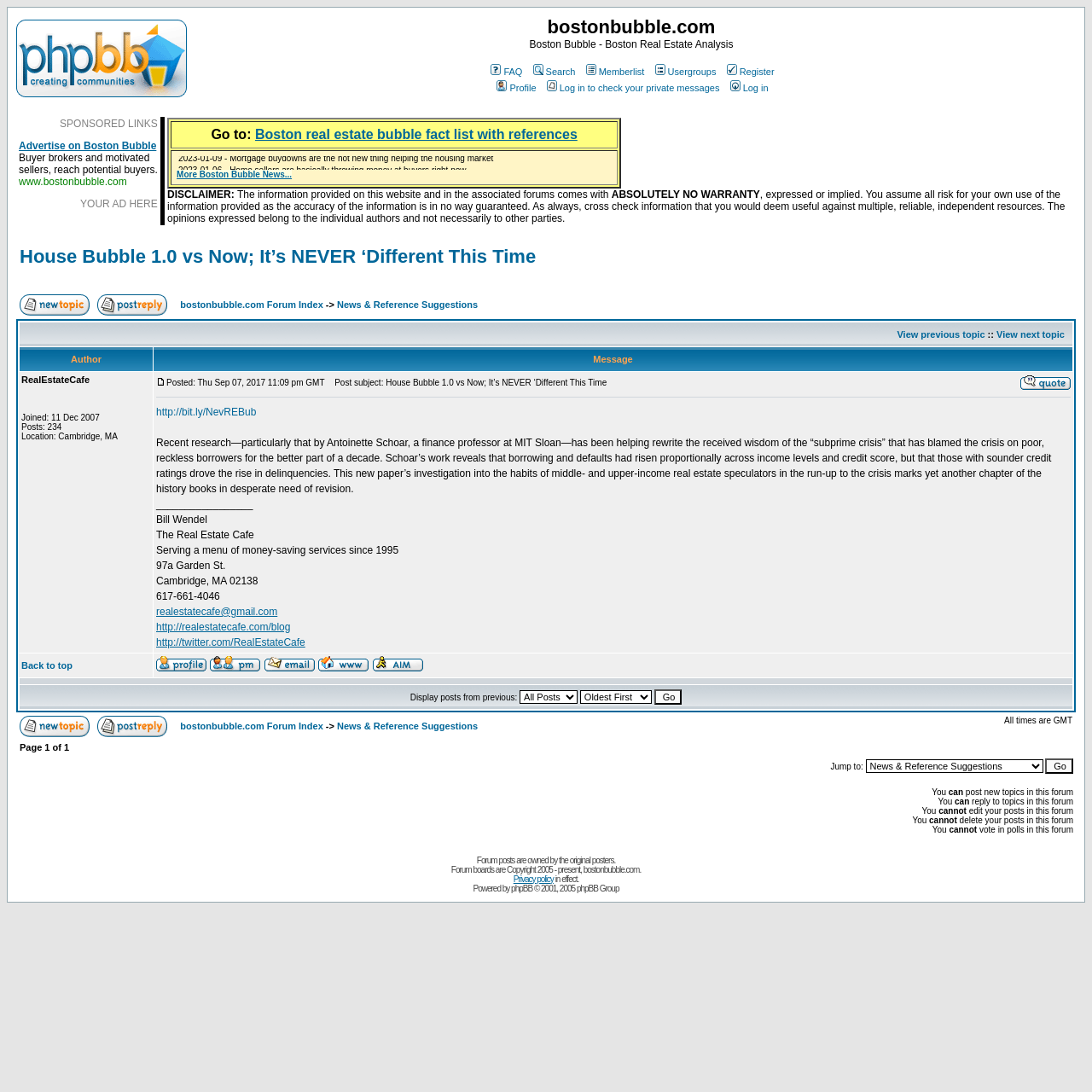Answer succinctly with a single word or phrase:
What is the disclaimer about?

No warranty